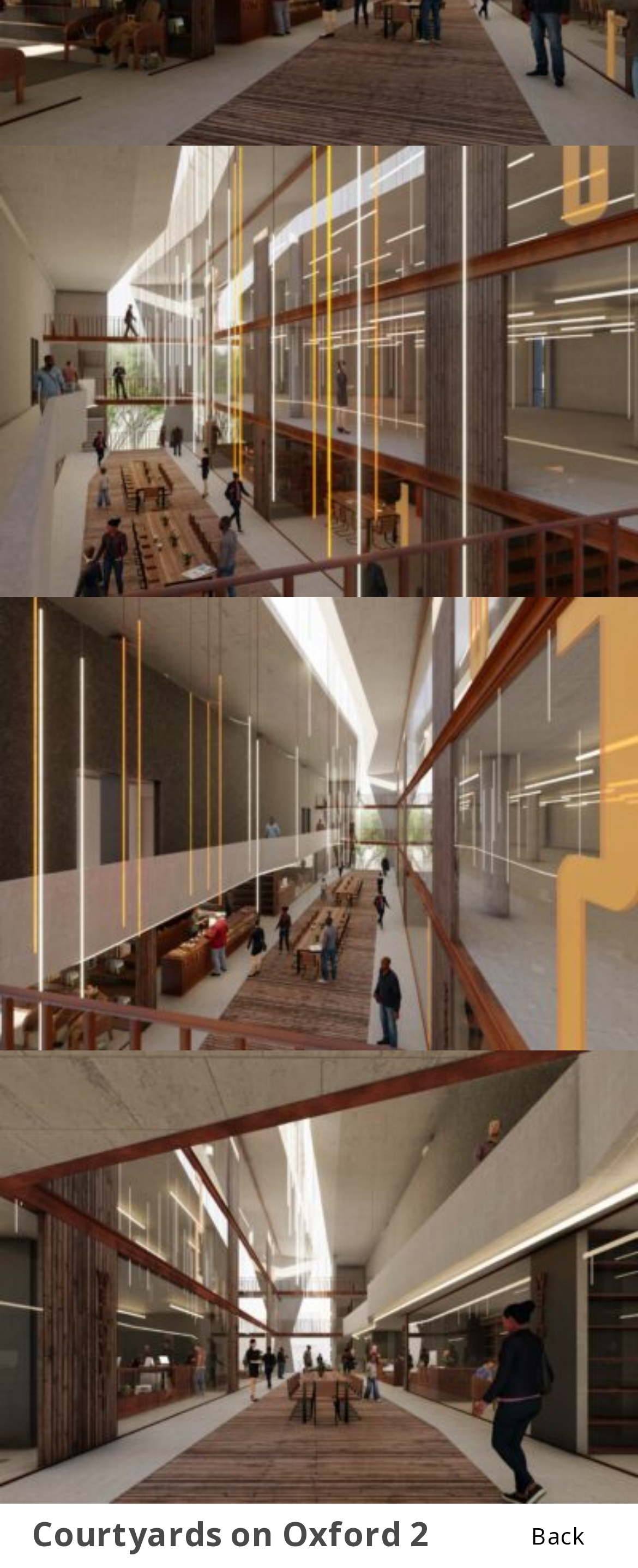Extract the bounding box of the UI element described as: "title="Courtyards-on-Oxford-6"".

[0.0, 0.655, 1.0, 0.674]